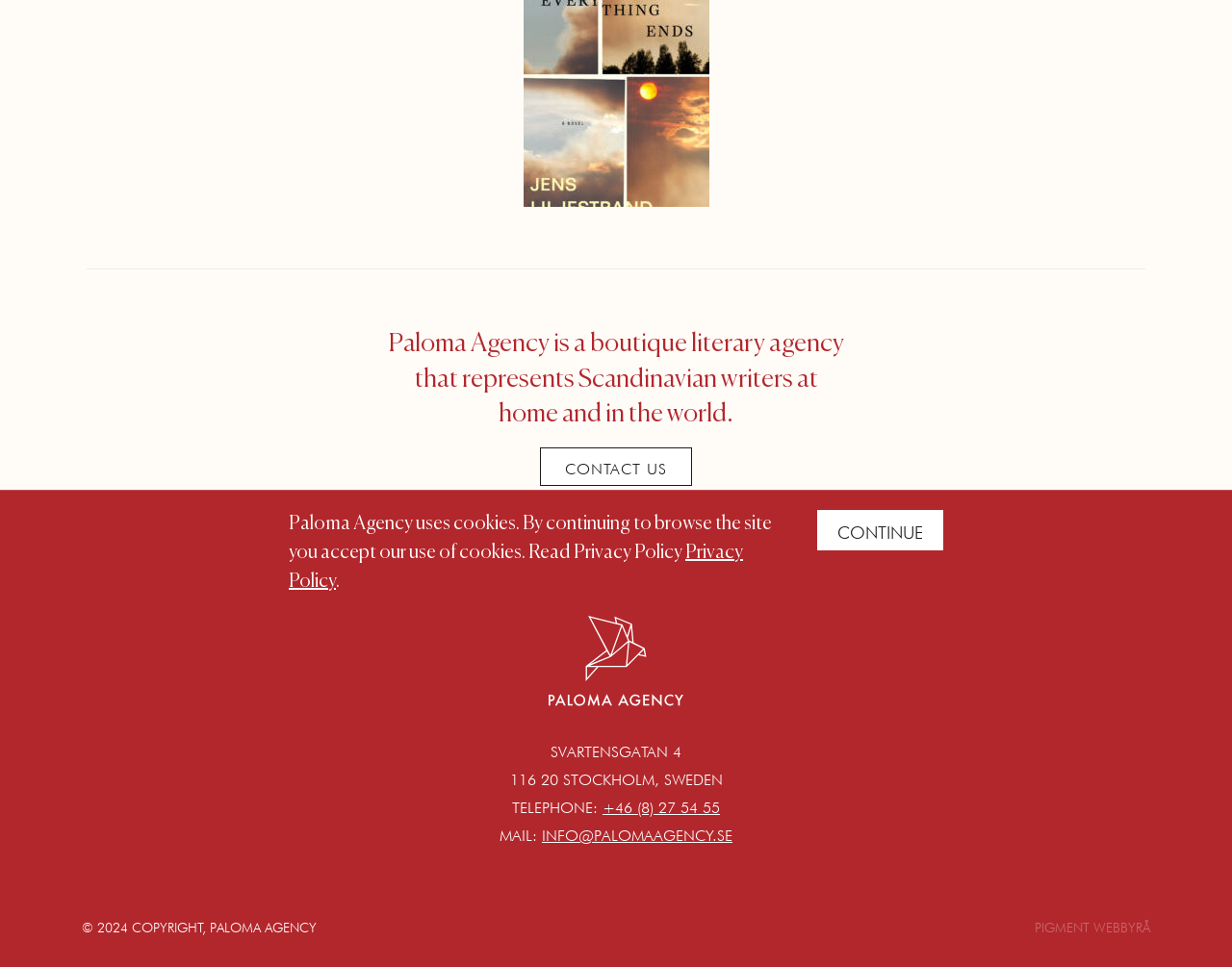Please find the bounding box for the following UI element description. Provide the coordinates in (top-left x, top-left y, bottom-right x, bottom-right y) format, with values between 0 and 1: +46 (8) 27 54 55

[0.489, 0.826, 0.584, 0.845]